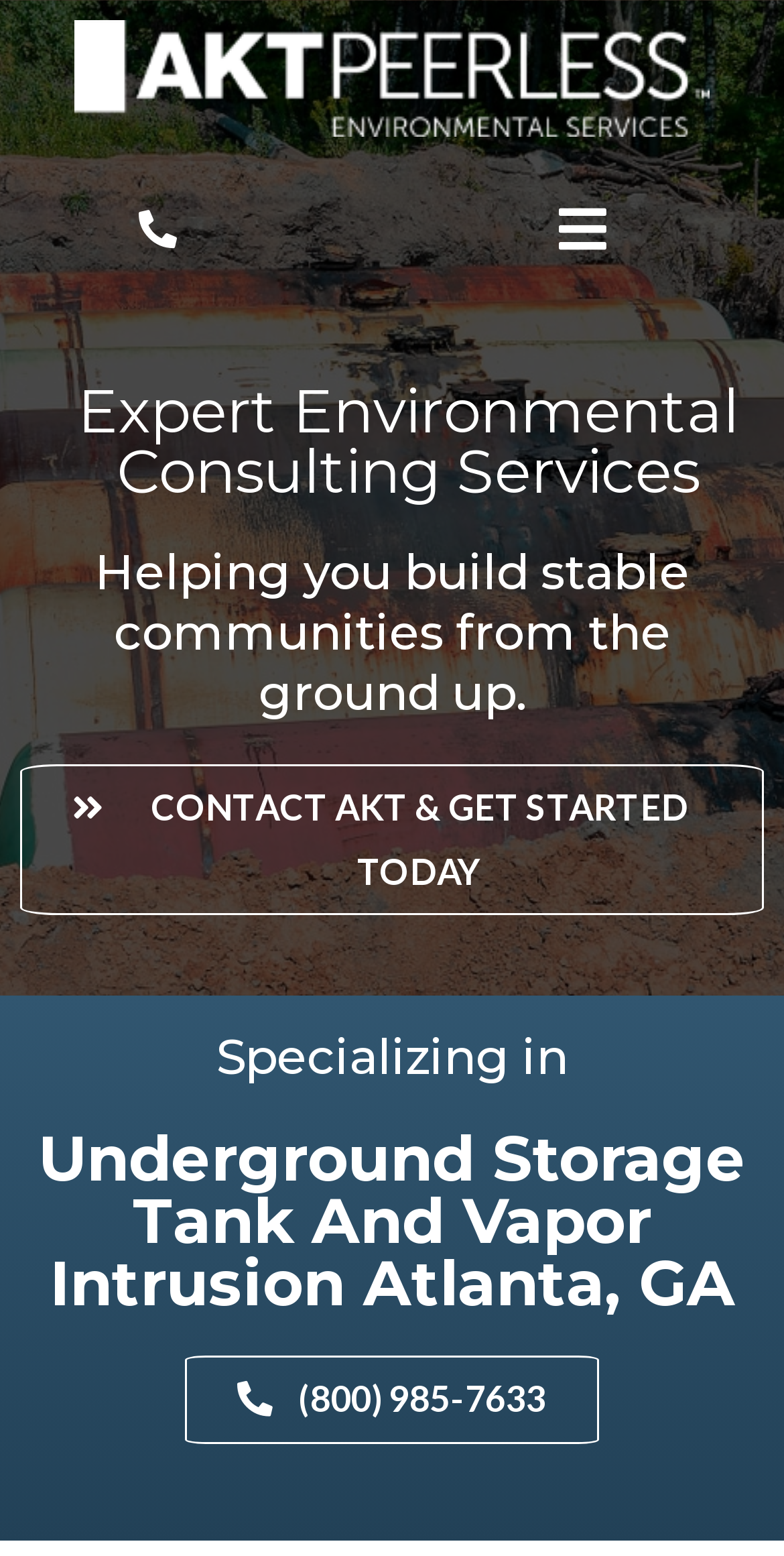What is the call-to-action?
Provide a thorough and detailed answer to the question.

I found the call-to-action by looking at the link element with the text 'CONTACT AKT & GET STARTED TODAY' located in the middle of the page.